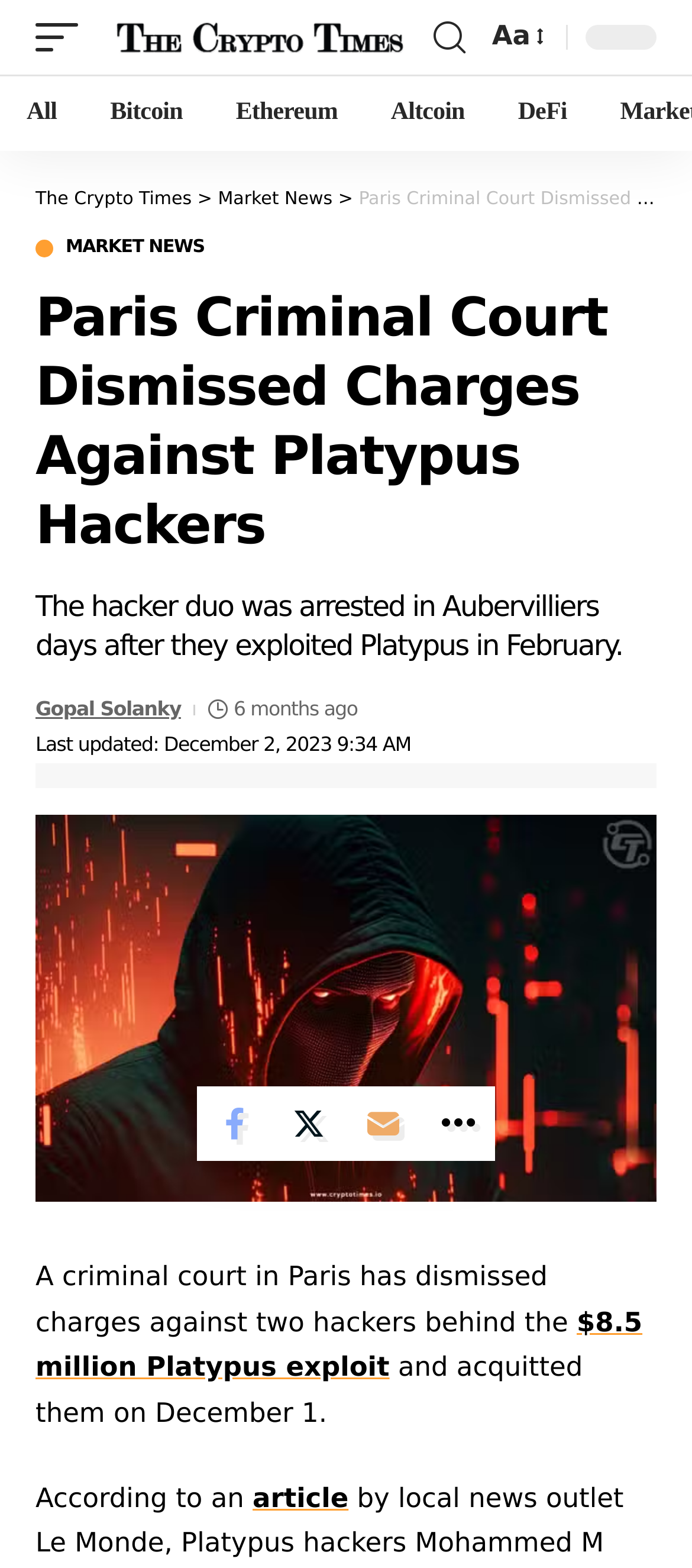What is the name of the court that dismissed charges against Platypus hackers?
Please give a detailed and thorough answer to the question, covering all relevant points.

The answer can be found in the heading 'Paris Criminal Court Dismissed Charges Against Platypus Hackers' which is a prominent element on the webpage.